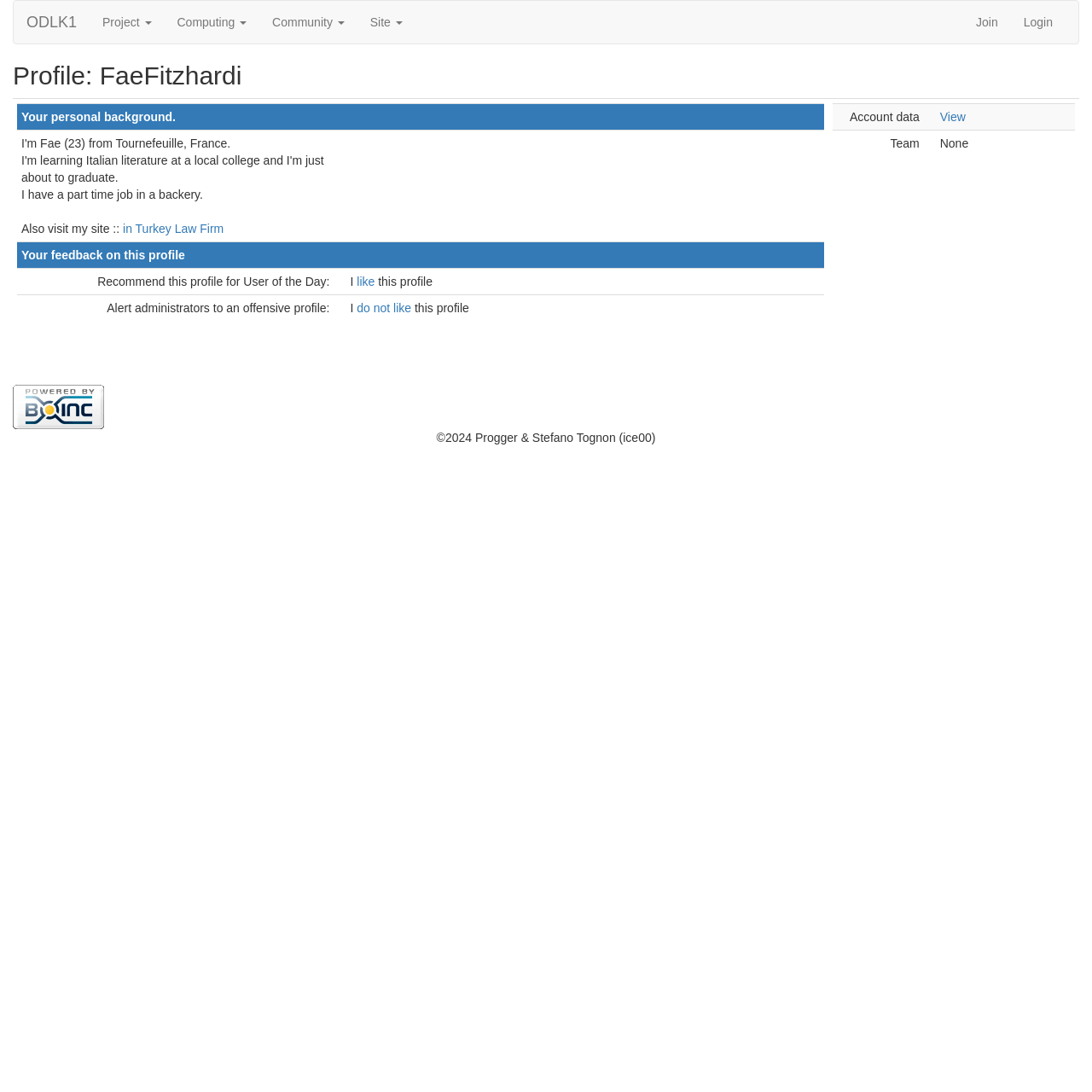Can you find the bounding box coordinates for the UI element given this description: "in Turkey Law Firm"? Provide the coordinates as four float numbers between 0 and 1: [left, top, right, bottom].

[0.113, 0.203, 0.205, 0.216]